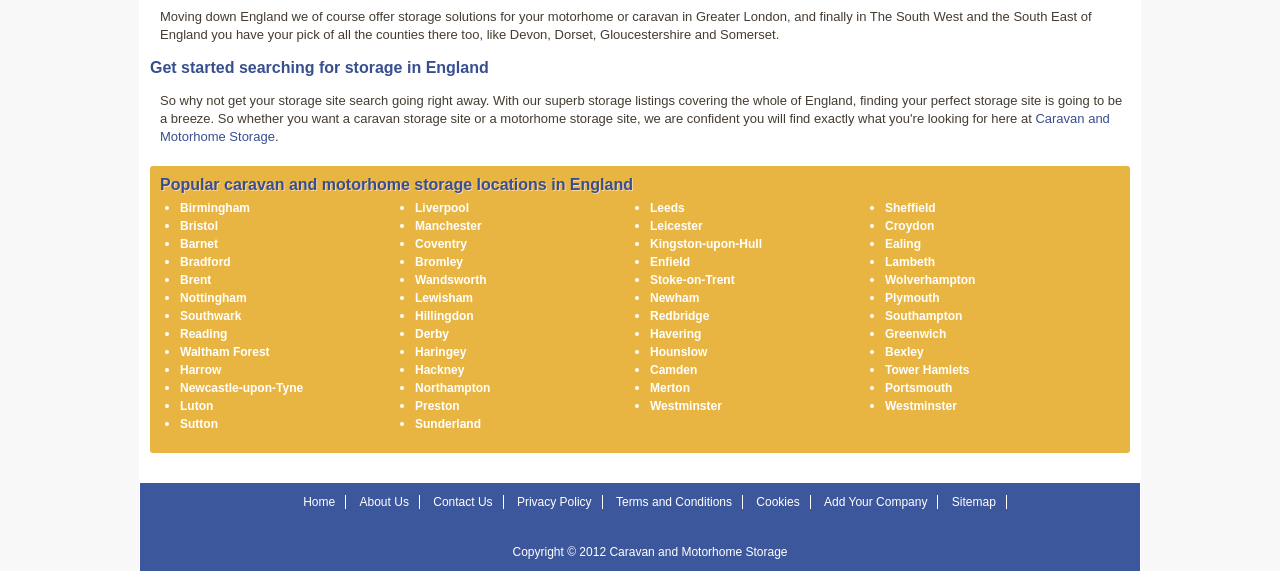Please identify the bounding box coordinates of the element I need to click to follow this instruction: "Log in to your account".

None